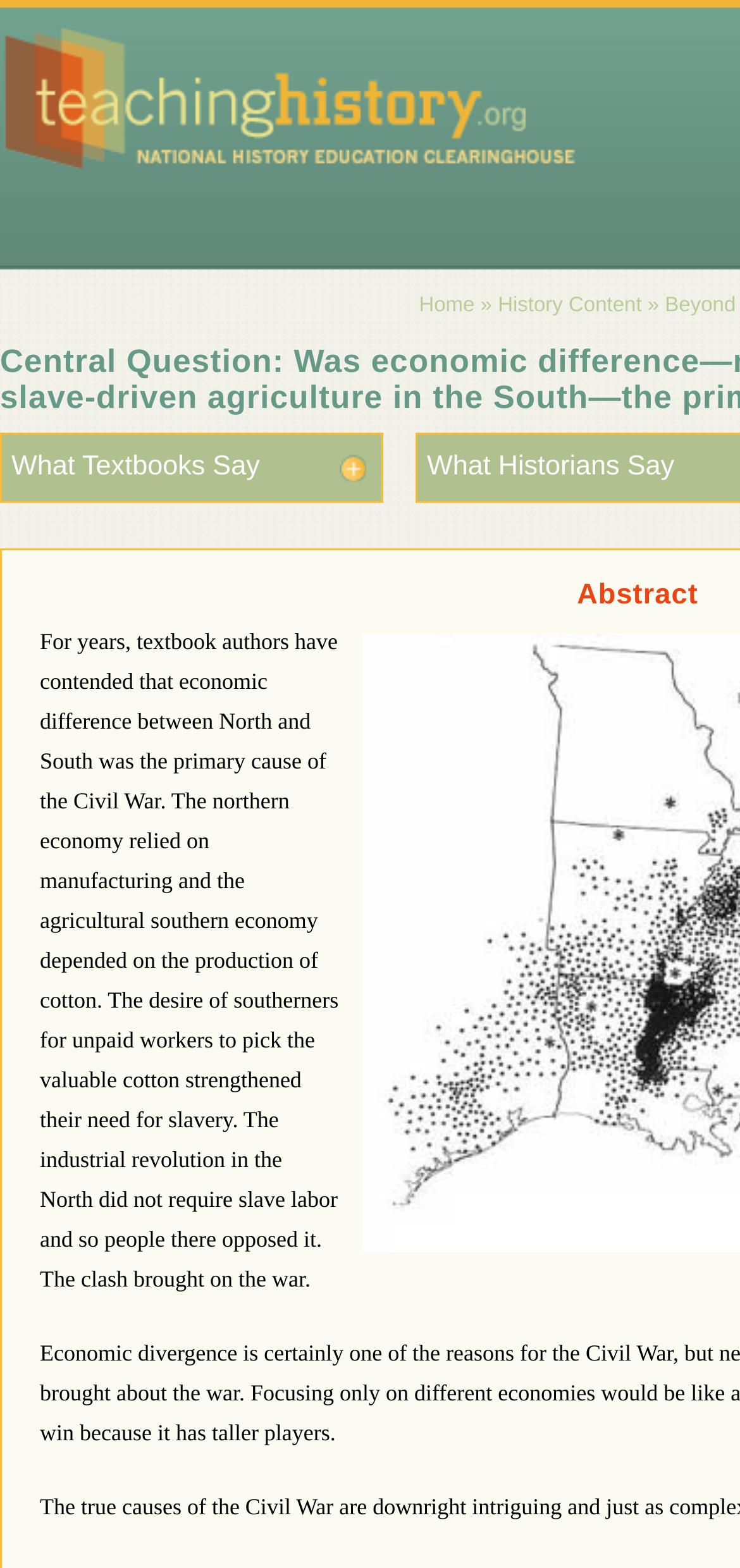Generate a thorough caption that explains the contents of the webpage.

The webpage is titled "Teachinghistory.org" and appears to be an educational resource focused on history. At the top-left corner, there is a "Skip to main content" link, followed by a larger link that spans most of the top section of the page. Below this, there is a breadcrumb navigation section with links to "Home" and "History Content". 

The main content area is divided into two sections, with the left section featuring a heading "What Textbooks Say" and a paragraph of text that discusses the traditional view of the causes of the American Civil War, citing economic differences between the North and South and the role of slavery. The right section has a heading "What Historians Say", but no accompanying text.